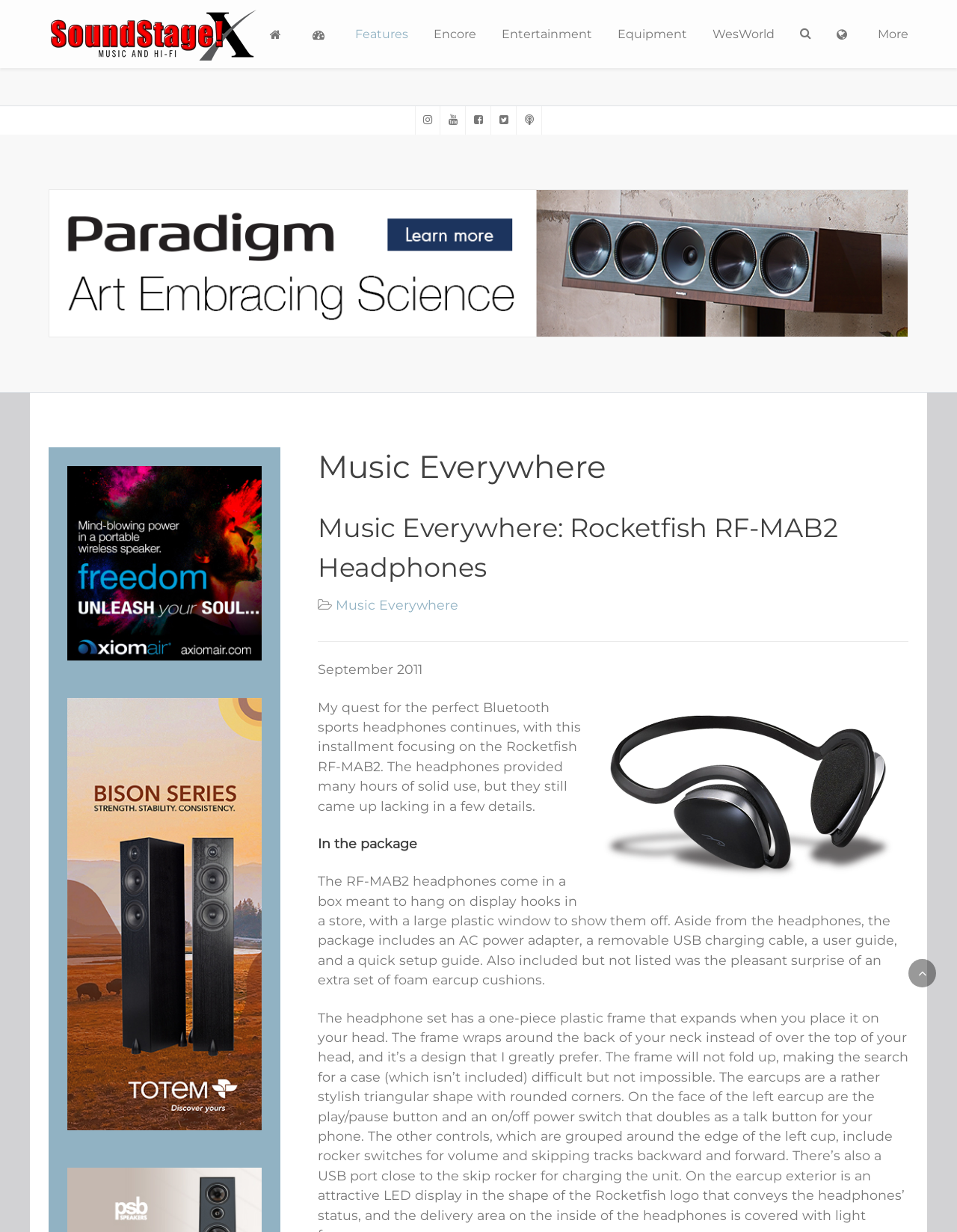Offer a detailed account of what is visible on the webpage.

The webpage is about SoundStage! Xperience, a music-related website. At the top left, there is a logo of SoundStage! Xperience, accompanied by a link to the website's homepage. To the right of the logo, there is a navigation menu with links to various sections, including Home, Features, Encore, Entertainment, Equipment, and WesWorld.

Below the navigation menu, there is a section dedicated to Music Everywhere, with a heading that reads "Music Everywhere: Rocketfish RF-MAB2 Headphones". This section features a review of the Rocketfish RF-MAB2 headphones, with a large image of the product on the right side of the page. The review includes a brief summary of the product, followed by a detailed description of its features and performance.

On the left side of the page, there are several links to other websites, including Paradigm Art Embracing Science, Axiom, and Totem Acoustic Bison, each accompanied by an image. There are also several social media links, represented by icons, located near the top right of the page.

At the bottom of the page, there is a link to return to the top of the page, labeled "Back To Top". Overall, the webpage is focused on providing information and reviews about music-related products, with a clean and organized layout.